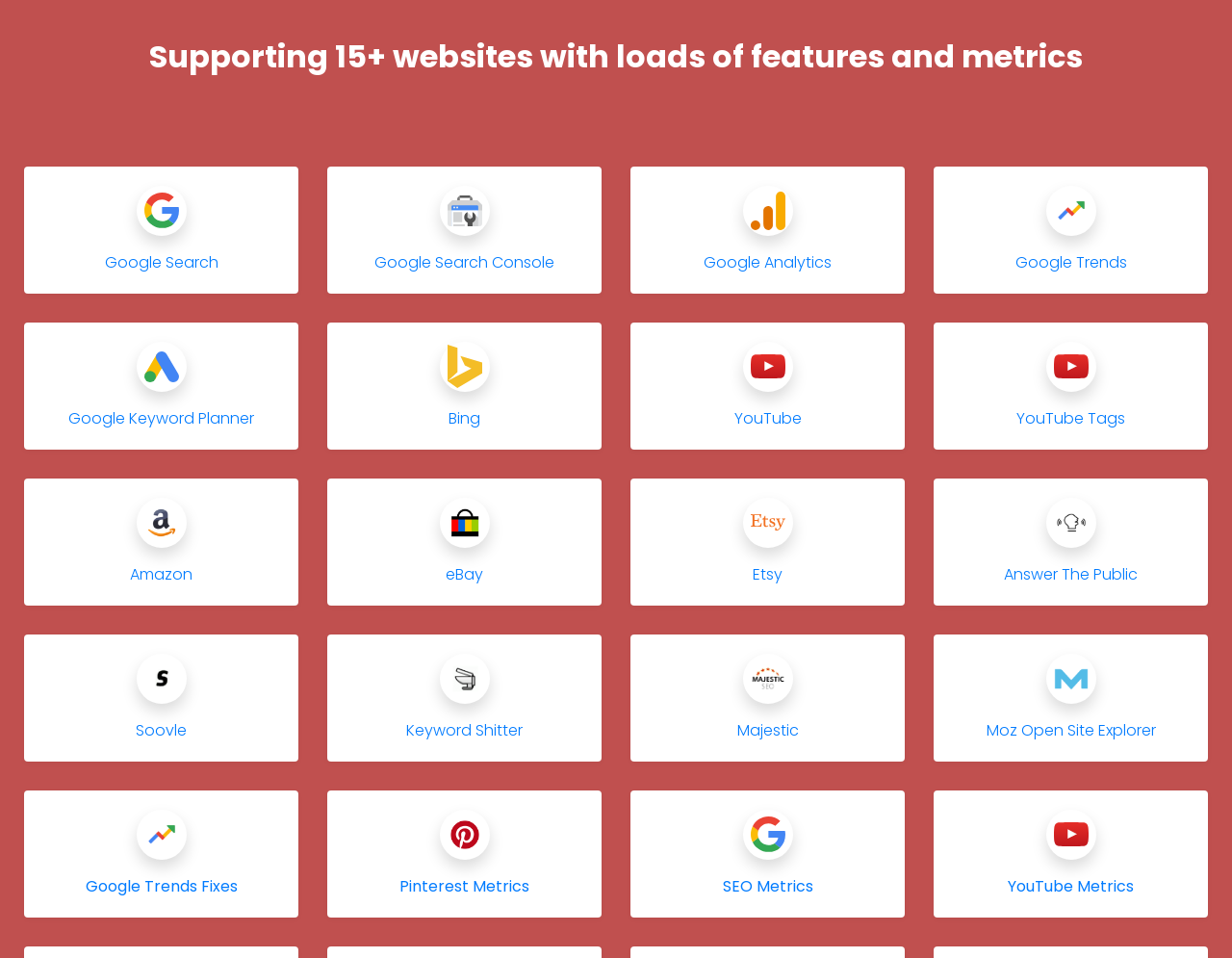What is the first link on the webpage? Analyze the screenshot and reply with just one word or a short phrase.

Google Search